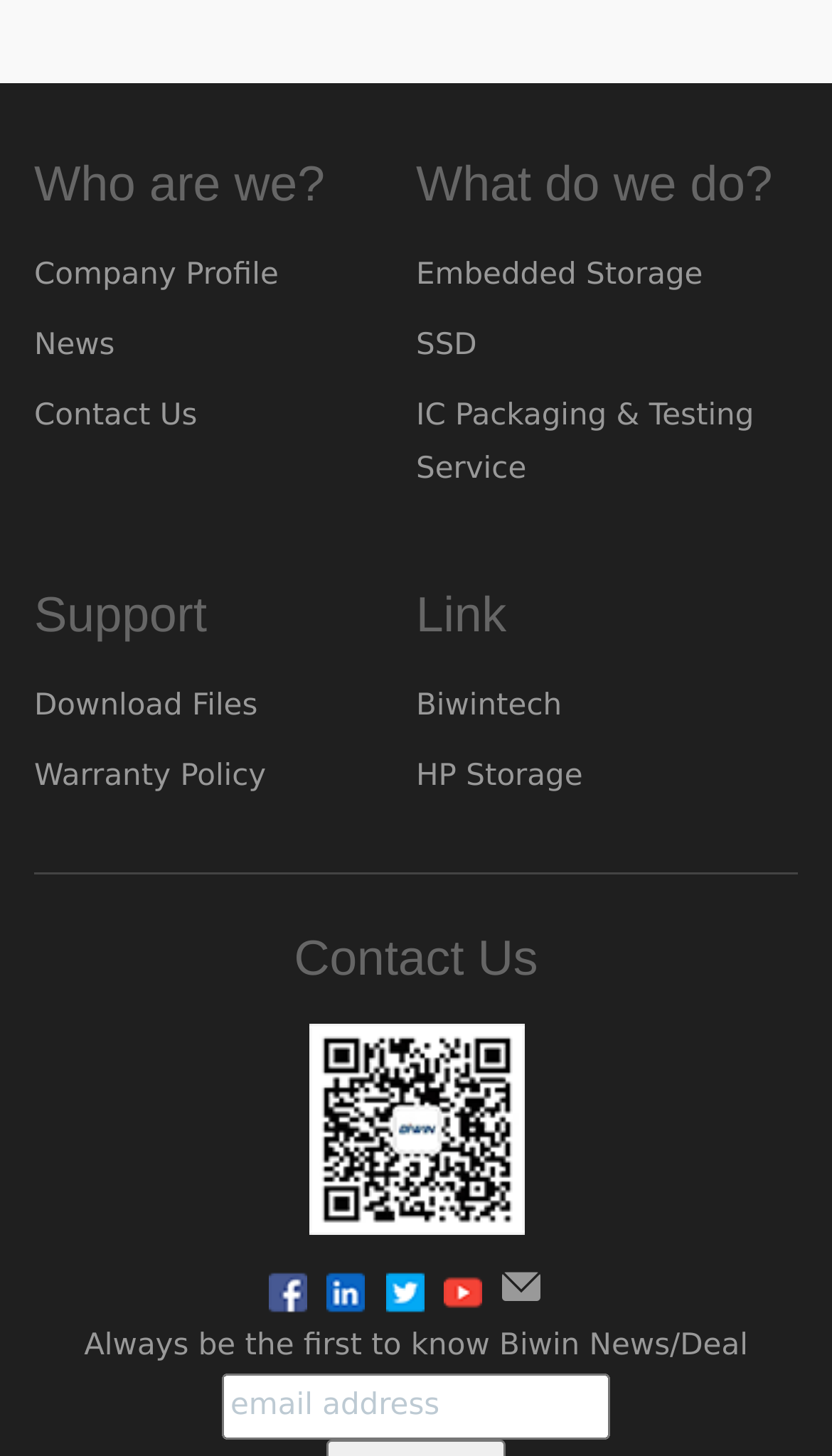How many main sections are there on this webpage?
Please provide a comprehensive answer based on the contents of the image.

By analyzing the webpage structure, I can see that there are three main sections: 'Who are we?', 'What do we do?', and 'Support'. These sections are divided by headings and contain different types of links and information.